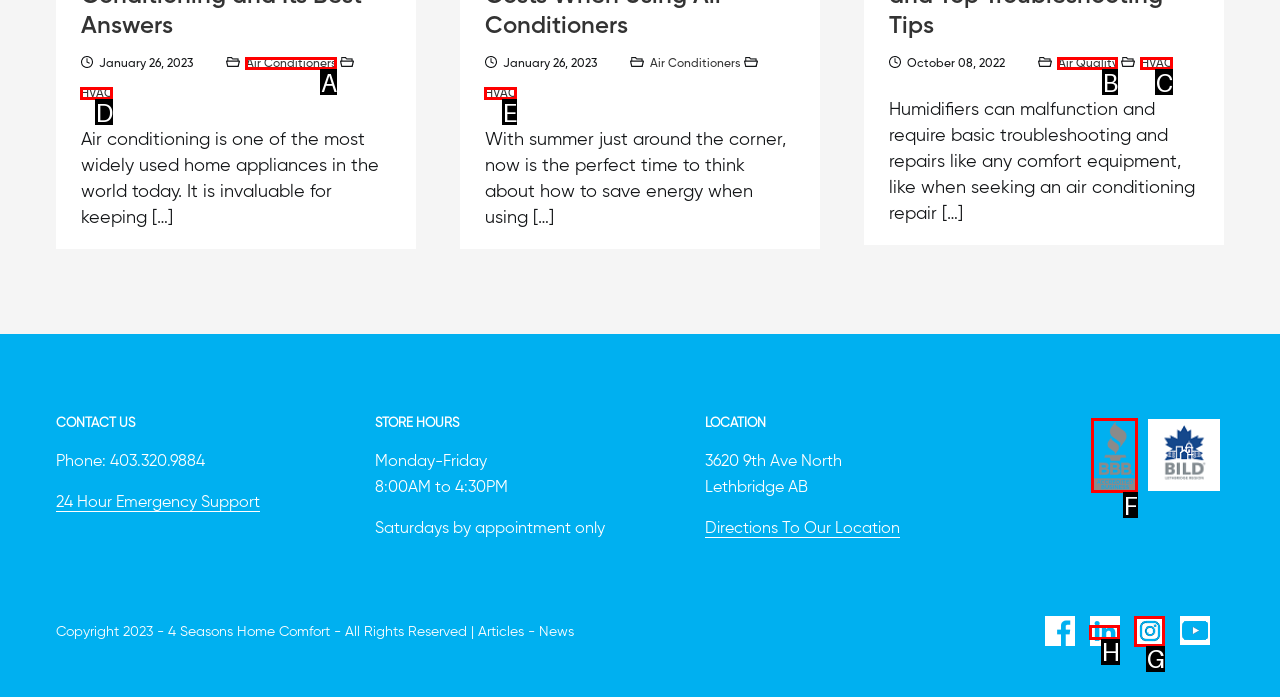Decide which UI element to click to accomplish the task: Visit Instagram page
Respond with the corresponding option letter.

G